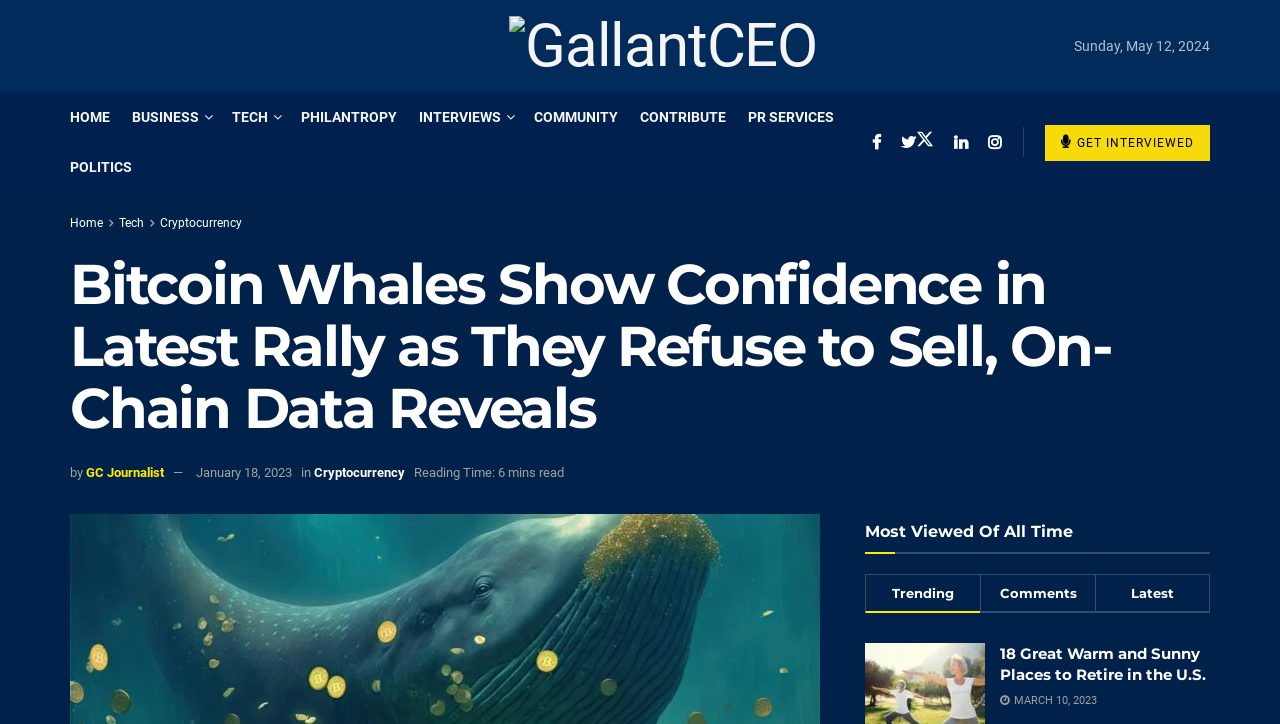Answer the following query concisely with a single word or phrase:
What is the reading time of the article?

6 mins read